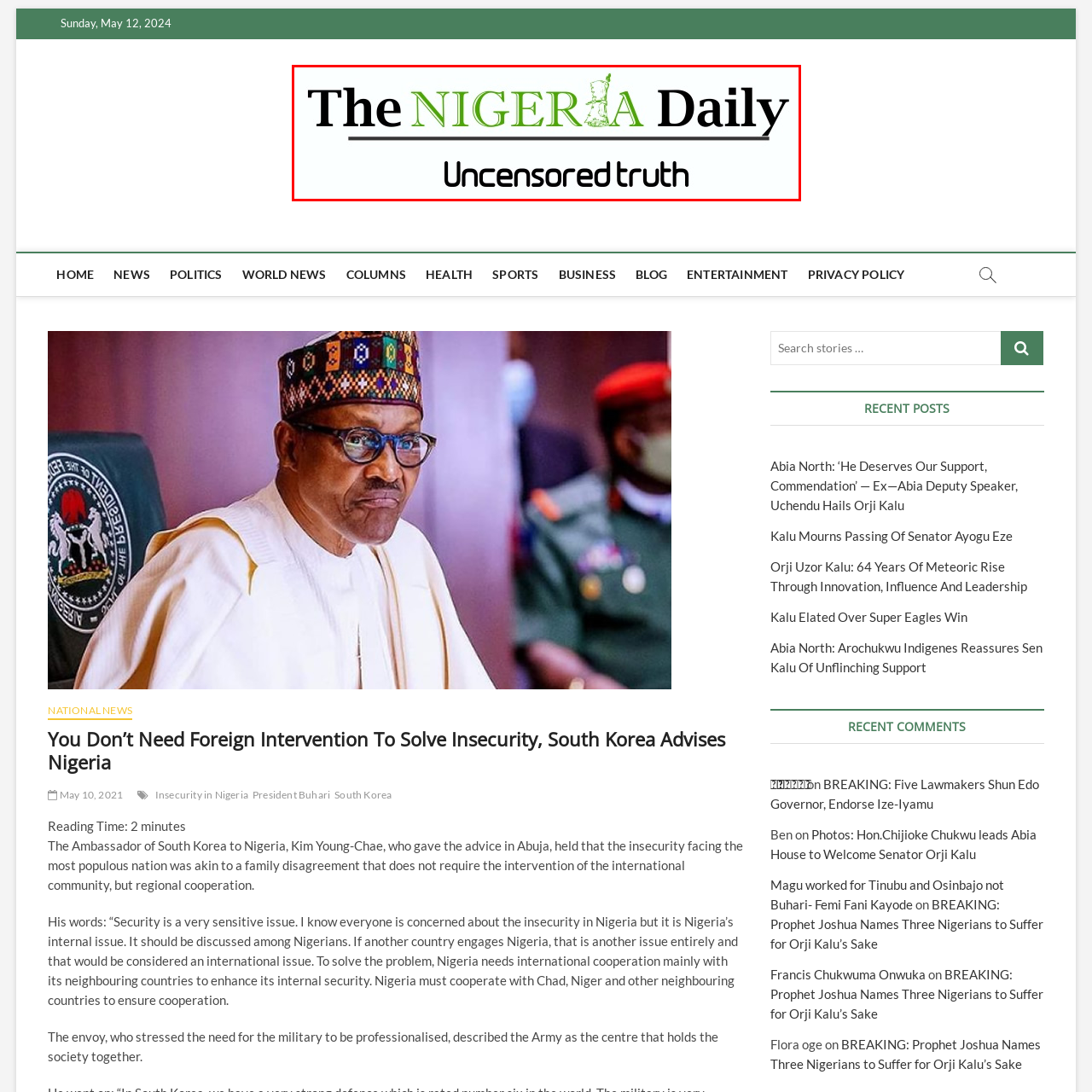What font style is used for 'Uncensored truth'?
Analyze the content within the red bounding box and offer a detailed answer to the question.

The phrase 'Uncensored truth' is presented in a sleek, modern font, emphasizing the publication's commitment to delivering straightforward and reliable news.